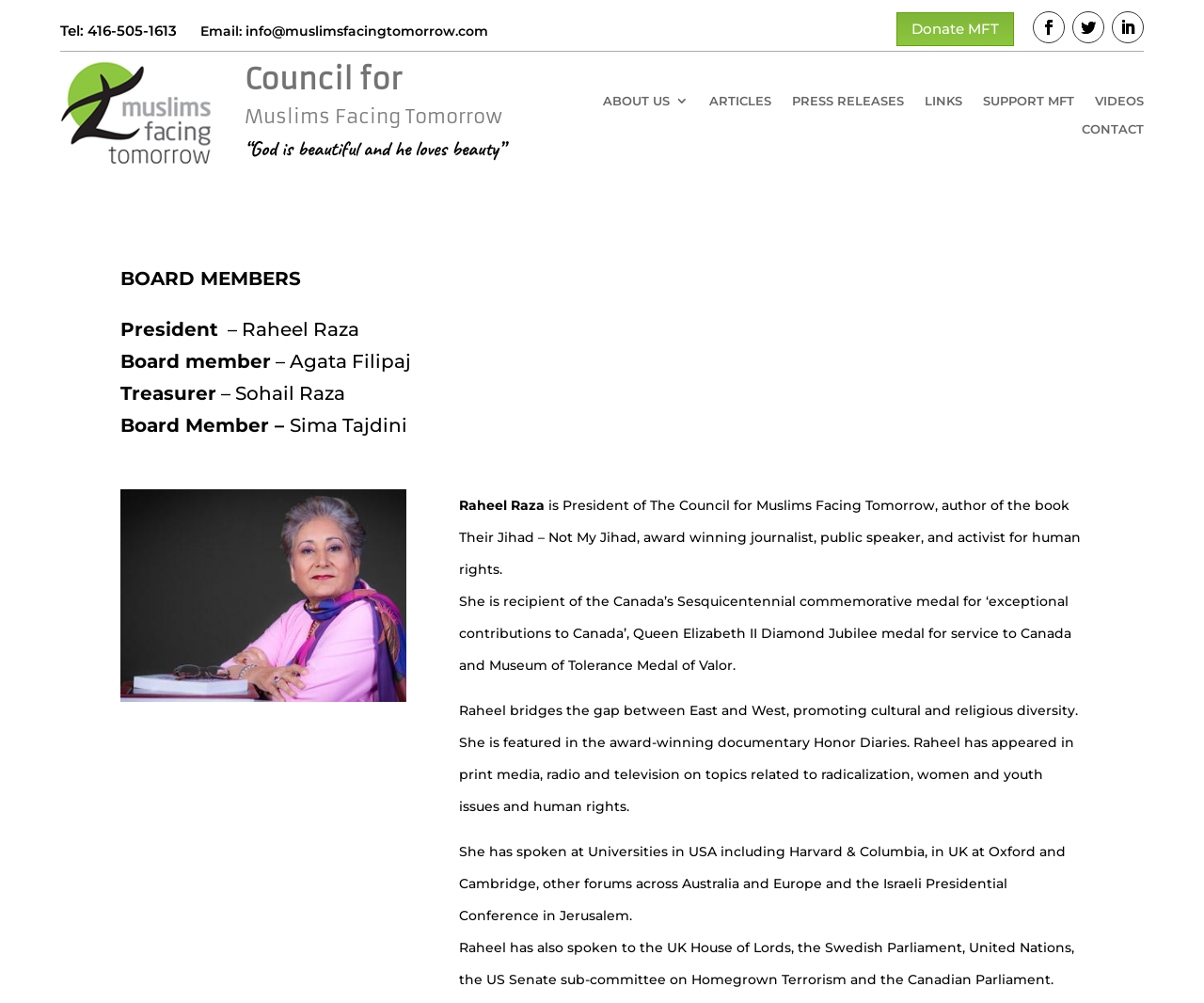What is the phone number of Muslims Facing Tomorrow?
Refer to the image and provide a detailed answer to the question.

I found the phone number by looking at the top section of the webpage, where the contact information is displayed. The phone number is written as 'Tel: 416-505-1613'.